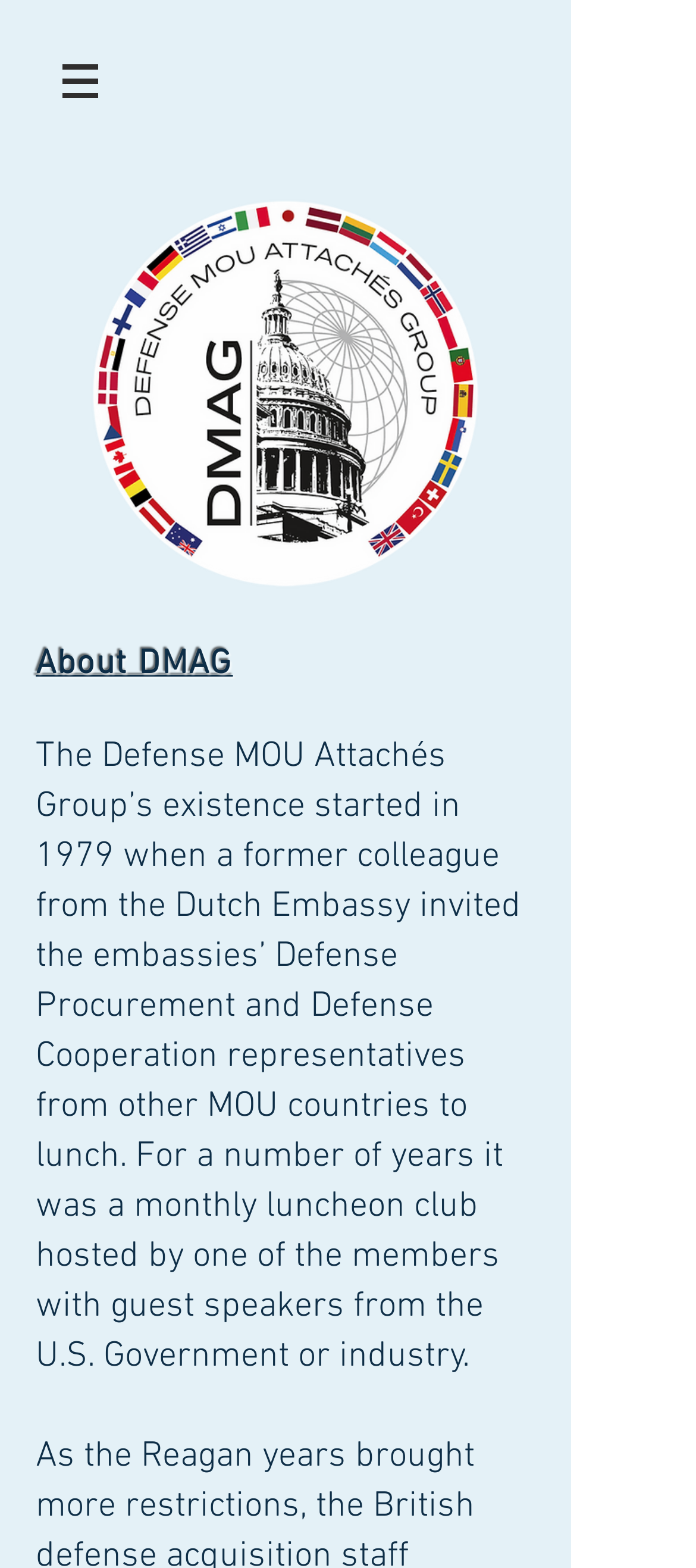Based on the image, please elaborate on the answer to the following question:
What was the initial purpose of the group?

According to the static text, the group started as a 'monthly luncheon club hosted by one of the members with guest speakers from the U.S. Government or industry'. This suggests that the initial purpose of the group was to hold regular luncheon meetings with guest speakers.